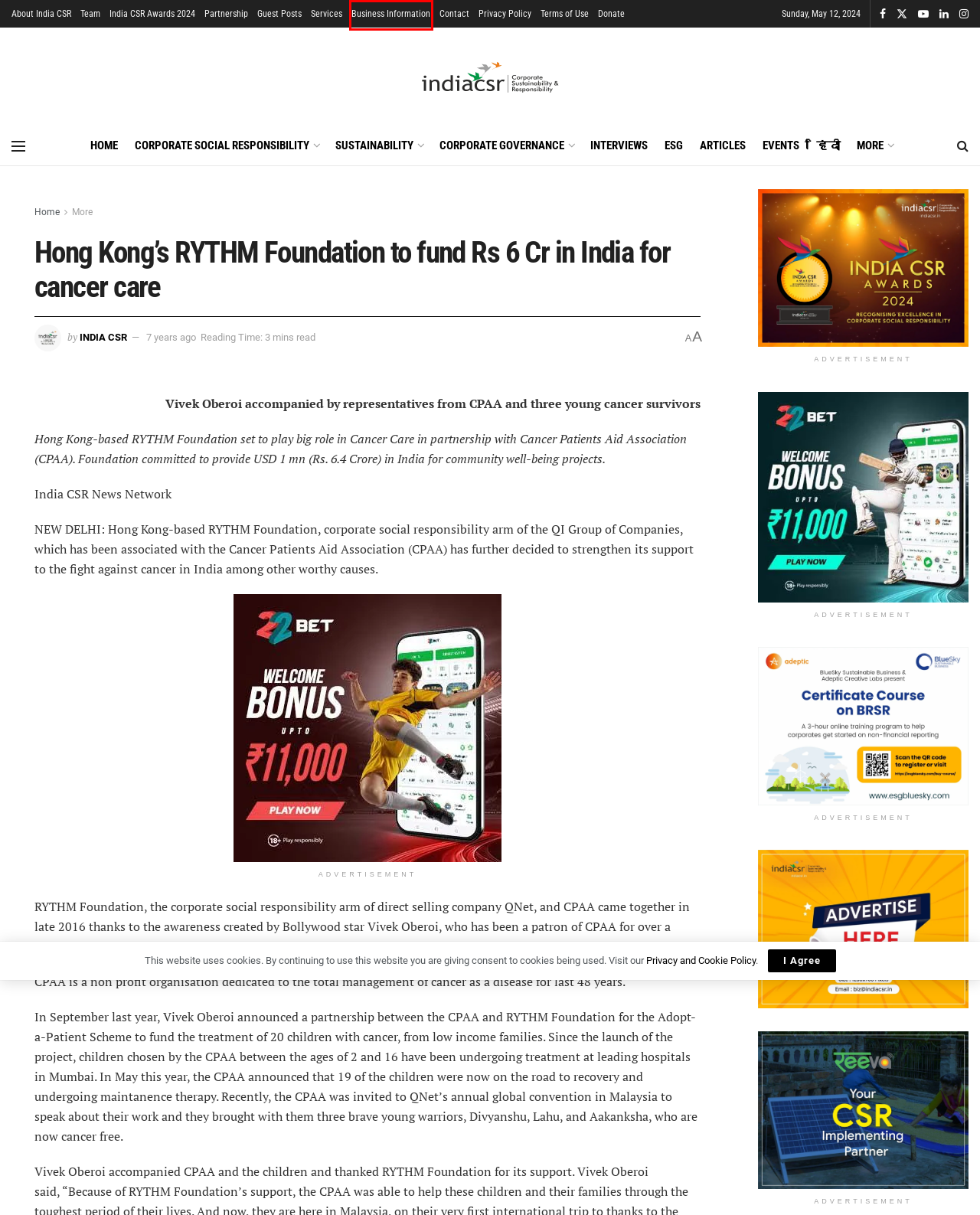After examining the screenshot of a webpage with a red bounding box, choose the most accurate webpage description that corresponds to the new page after clicking the element inside the red box. Here are the candidates:
A. Business Information - India CSR
B. Donate to India CSR I Save India CSR
C. India CSR, Author at India CSR
D. Articles Archives - India CSR
E. R2V2 Technologies Private Limited Archives - India CSR
F. Contact - India CSR
G. Sustainability Archives - India CSR
H. हिंदी Archives - India CSR

A